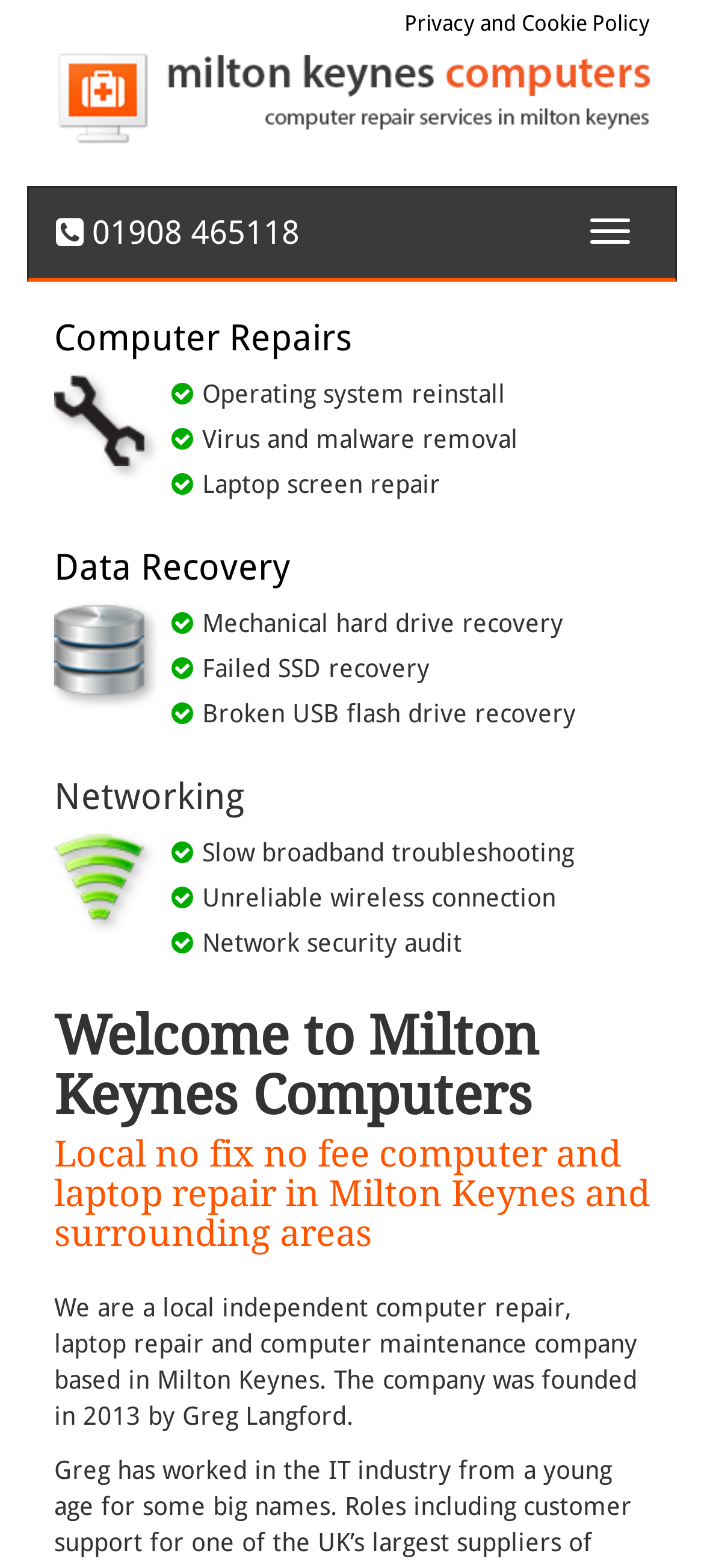What is the company's founding year?
Please interpret the details in the image and answer the question thoroughly.

I found the company's founding year by reading the StaticText element which mentions that the company was founded in 2013 by Greg Langford.